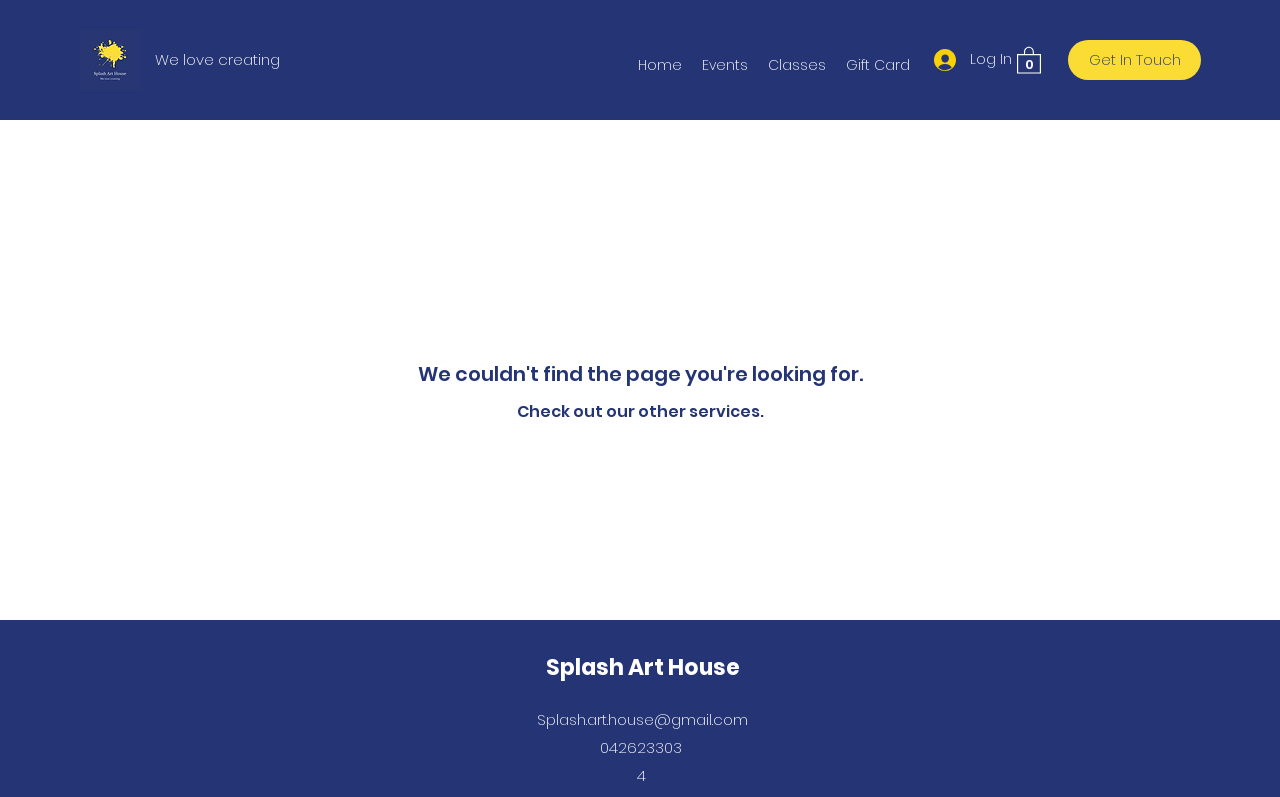What is the email address?
Please provide a single word or phrase in response based on the screenshot.

Splash.art.house@gmail.com